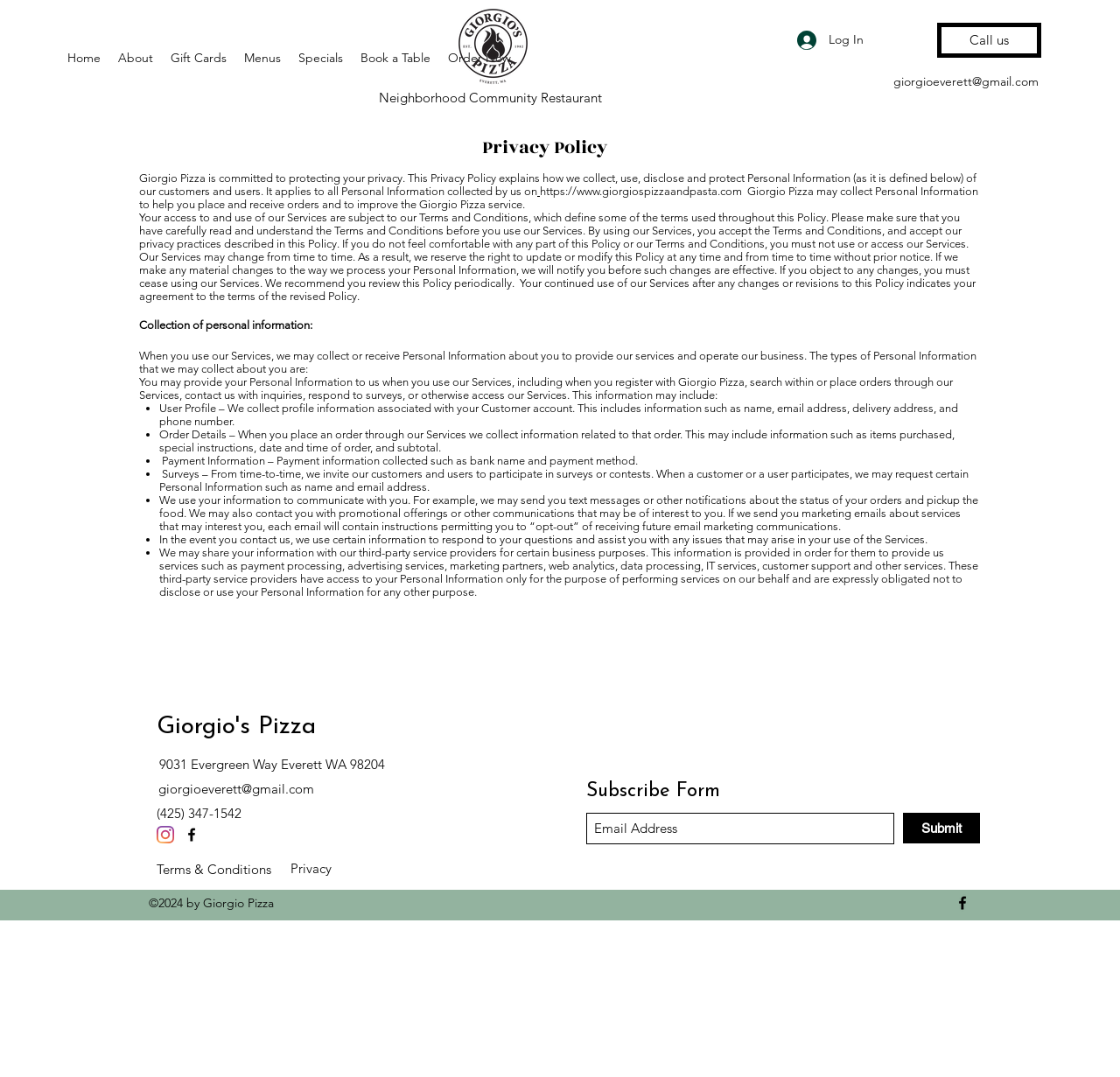Please identify the bounding box coordinates of the clickable area that will fulfill the following instruction: "Click on the Terms and Conditions link". The coordinates should be in the format of four float numbers between 0 and 1, i.e., [left, top, right, bottom].

[0.14, 0.796, 0.245, 0.816]